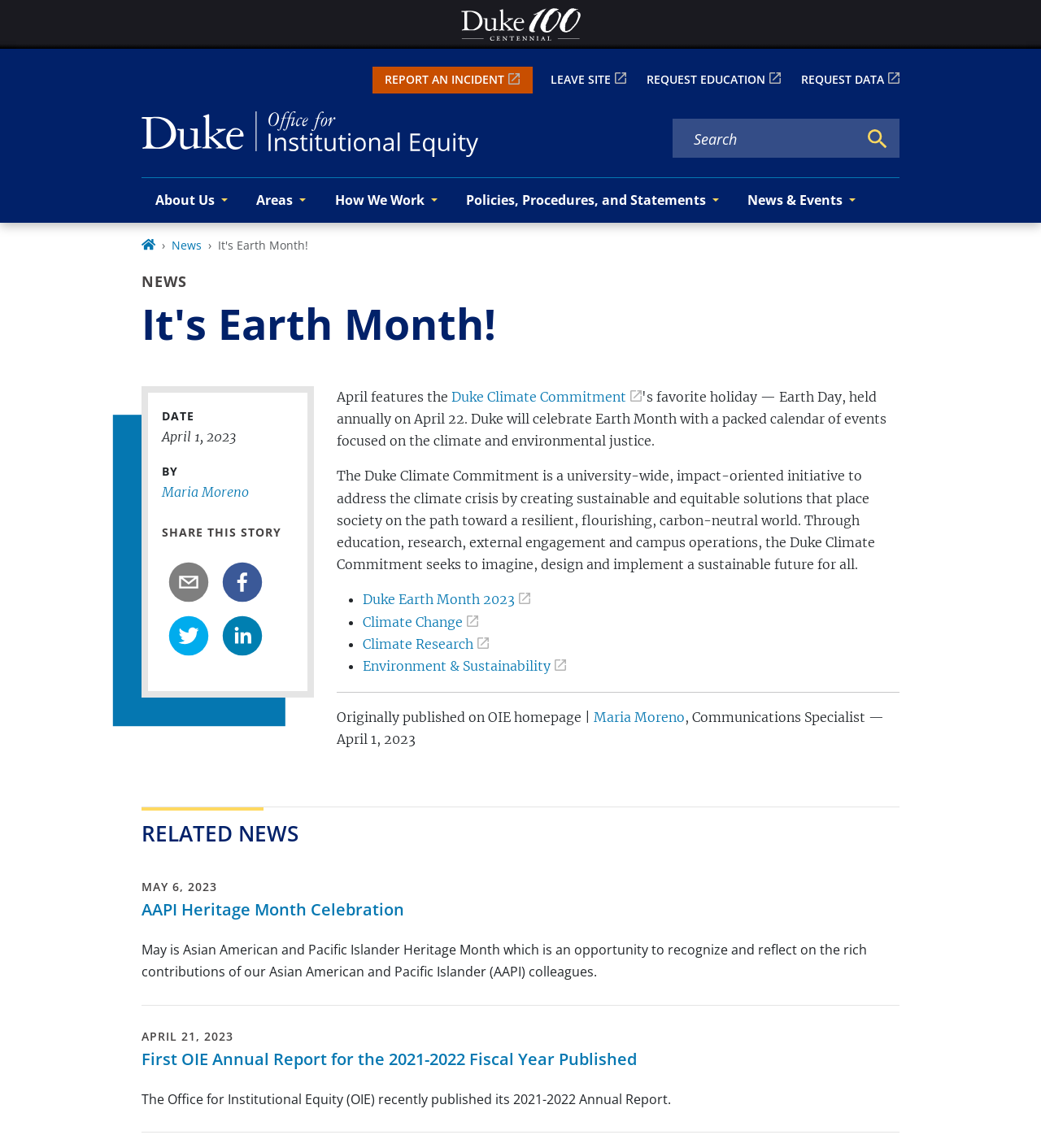Give a one-word or short phrase answer to this question: 
How many news articles are listed under 'RELATED NEWS'?

3